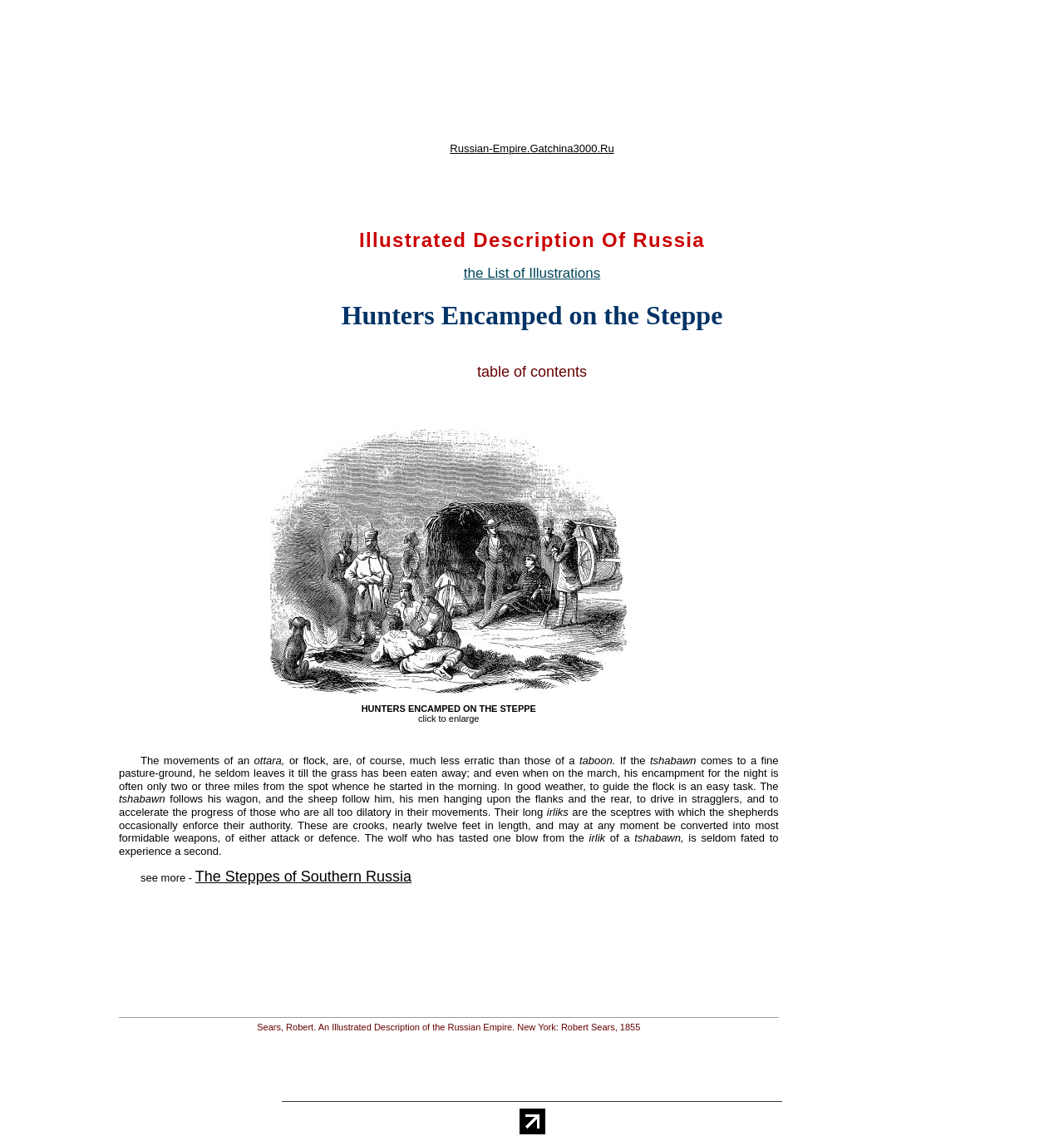What is the title of the webpage?
Utilize the information in the image to give a detailed answer to the question.

The title of the webpage can be found in the heading element with the text 'Russian-Empire.Gatchina3000.Ru' which is located at the top of the webpage.